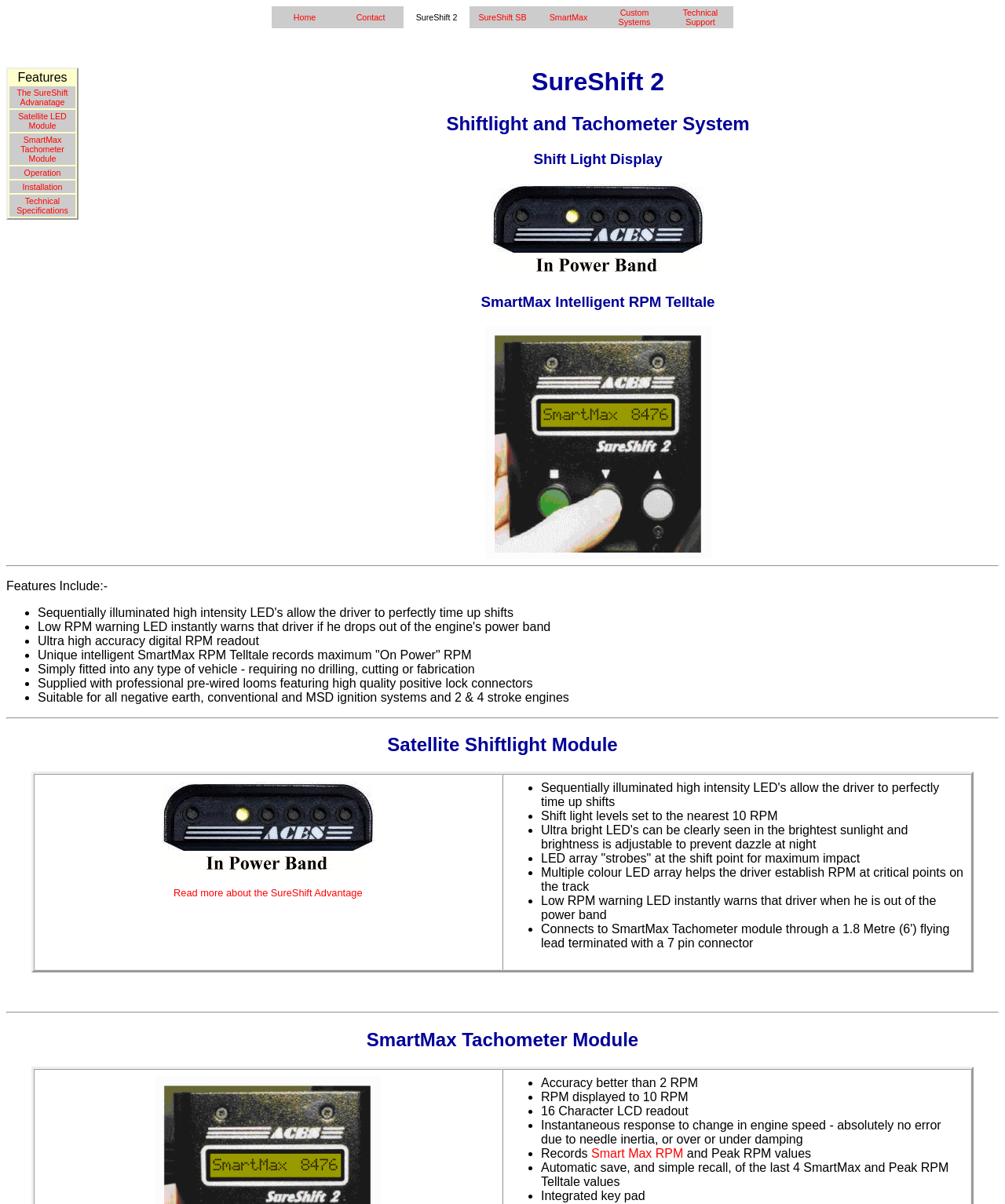What is the name of the system described on this webpage?
Please provide a comprehensive answer based on the visual information in the image.

The webpage has a heading 'SureShift 2' and describes a system with features like ultra high accuracy digital RPM readout, intelligent SmartMax RPM Telltale, and sequential illuminated high intensity LED's.